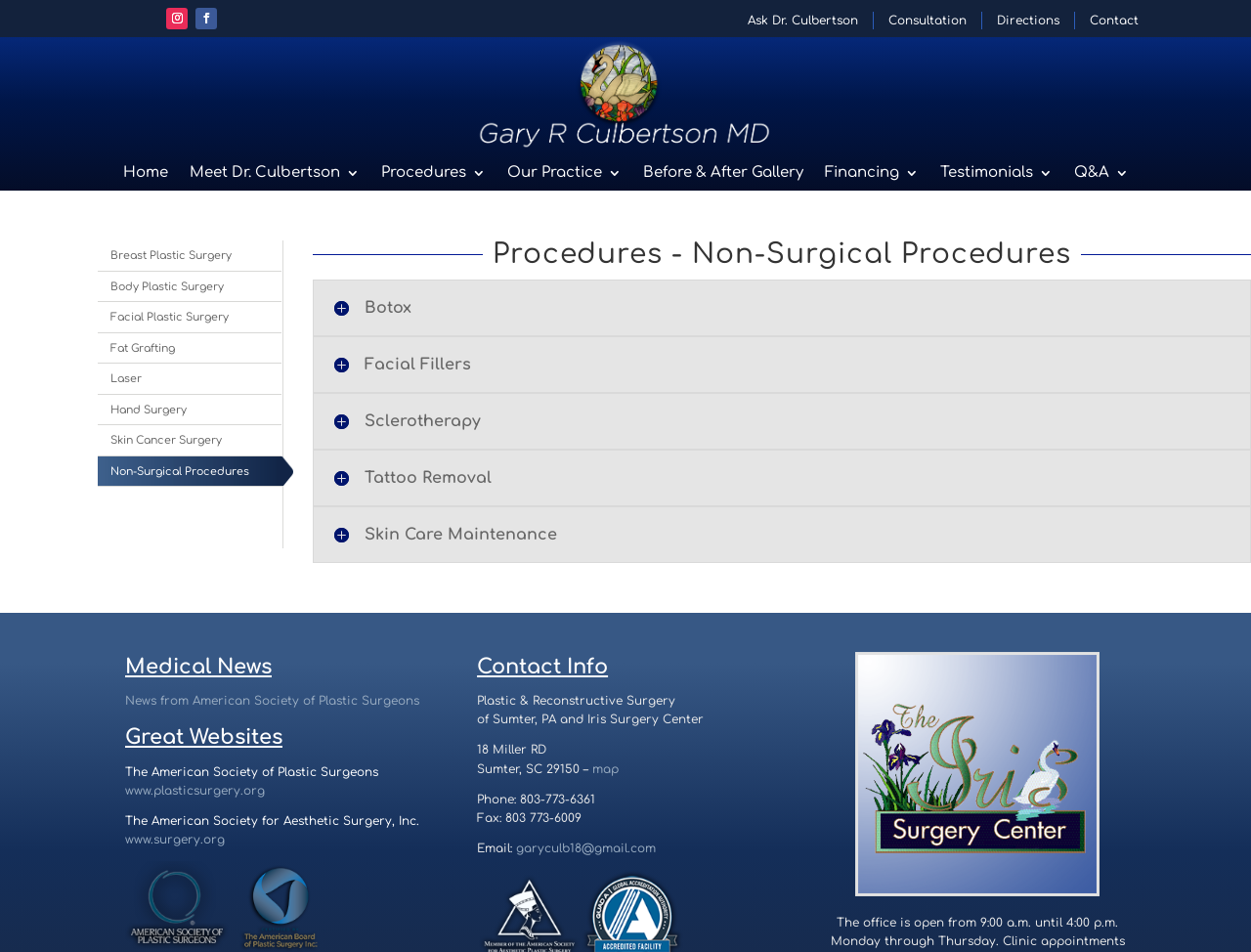Identify the bounding box coordinates of the region that should be clicked to execute the following instruction: "Get directions to the office".

[0.794, 0.012, 0.85, 0.031]